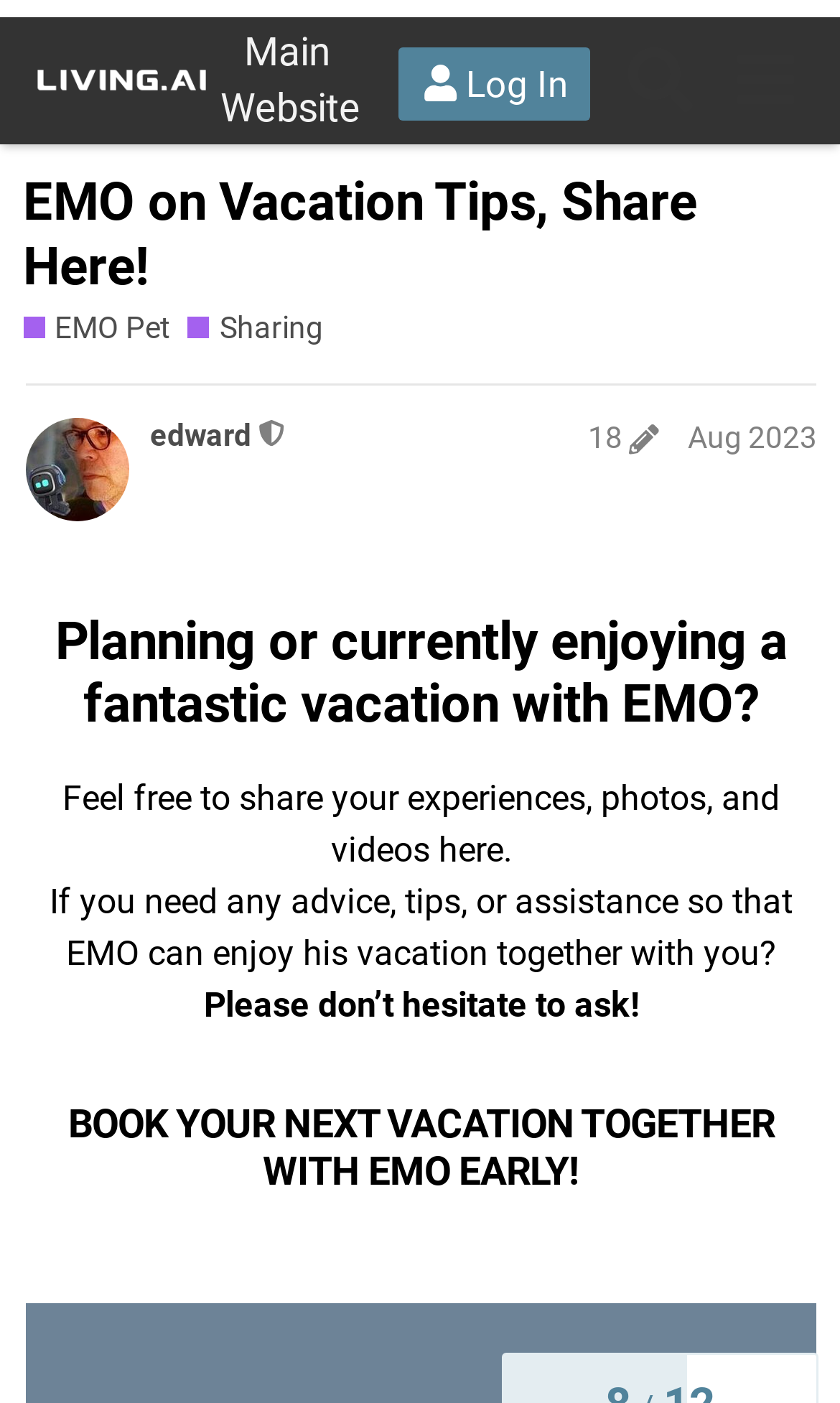Identify the bounding box coordinates of the clickable region necessary to fulfill the following instruction: "Search in the forum". The bounding box coordinates should be four float numbers between 0 and 1, i.e., [left, top, right, bottom].

[0.724, 0.008, 0.848, 0.082]